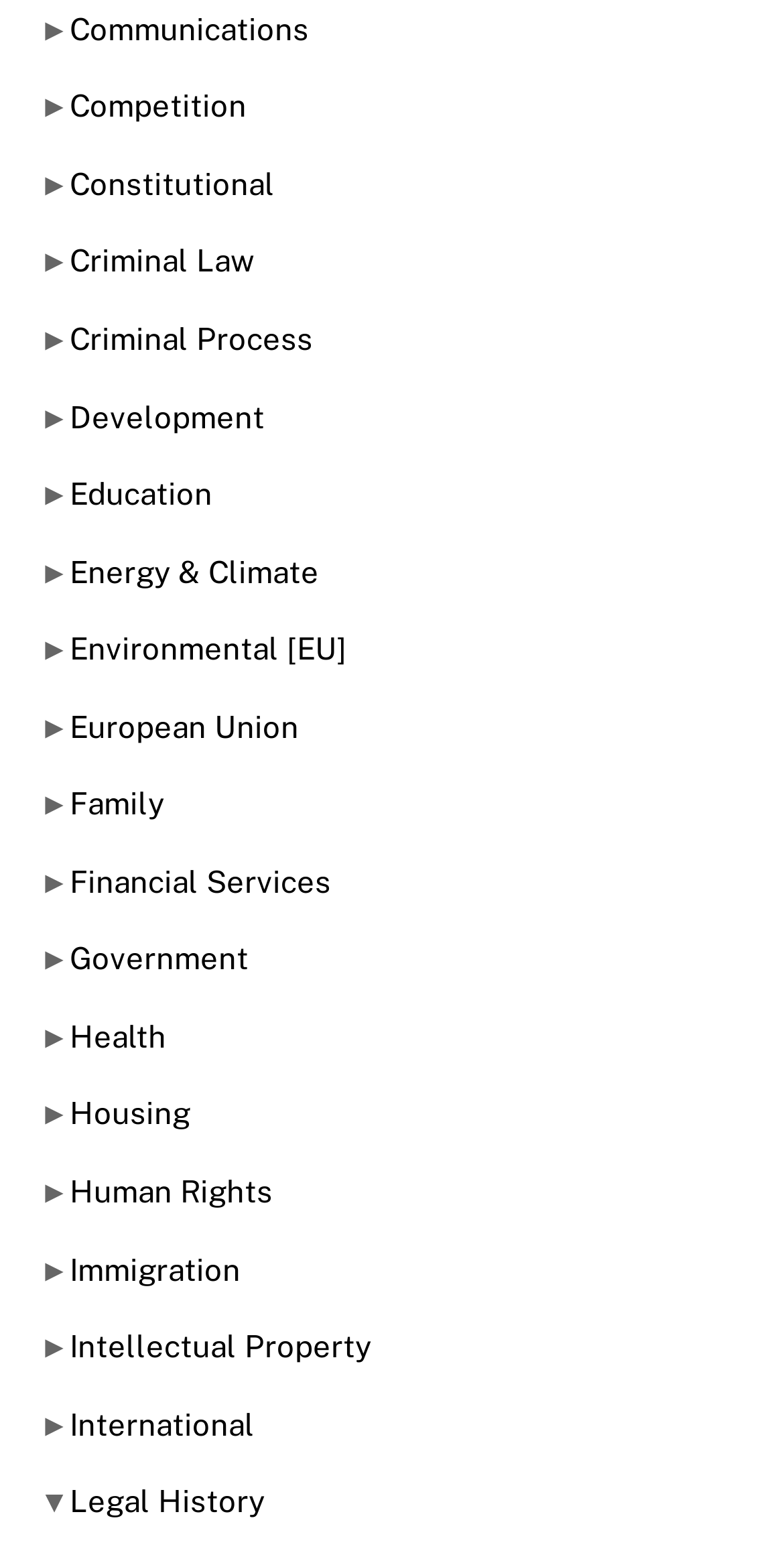How many categories are listed? Based on the screenshot, please respond with a single word or phrase.

20